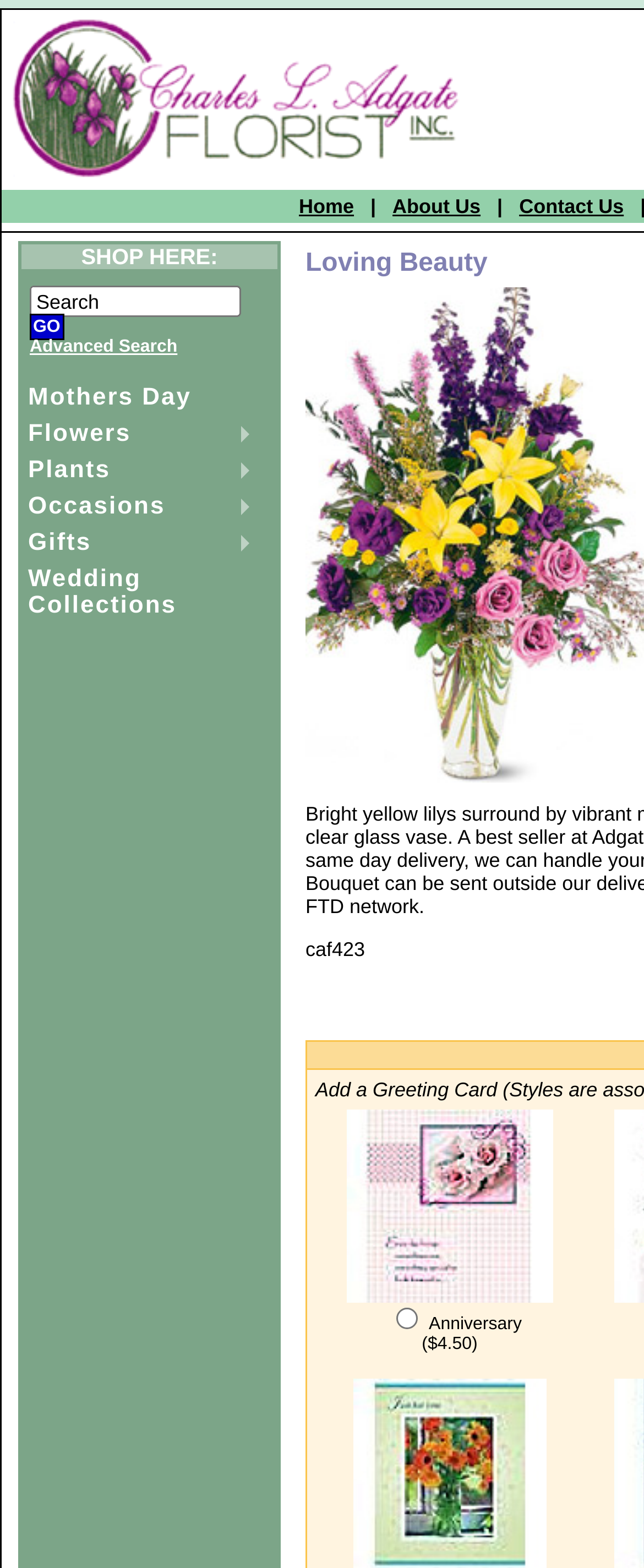How many navigation links are there?
Please provide a single word or phrase answer based on the image.

5